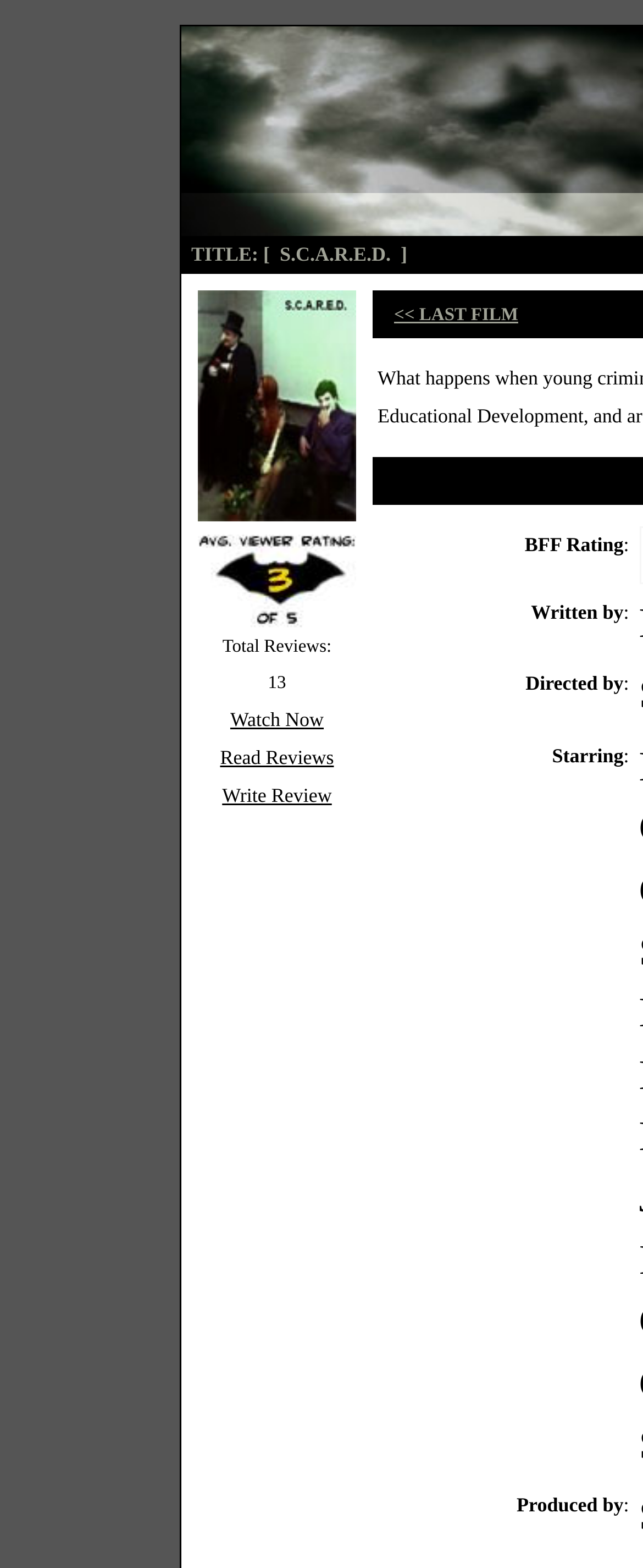What is the average viewer rating of this film?
Identify the answer in the screenshot and reply with a single word or phrase.

3 of 5